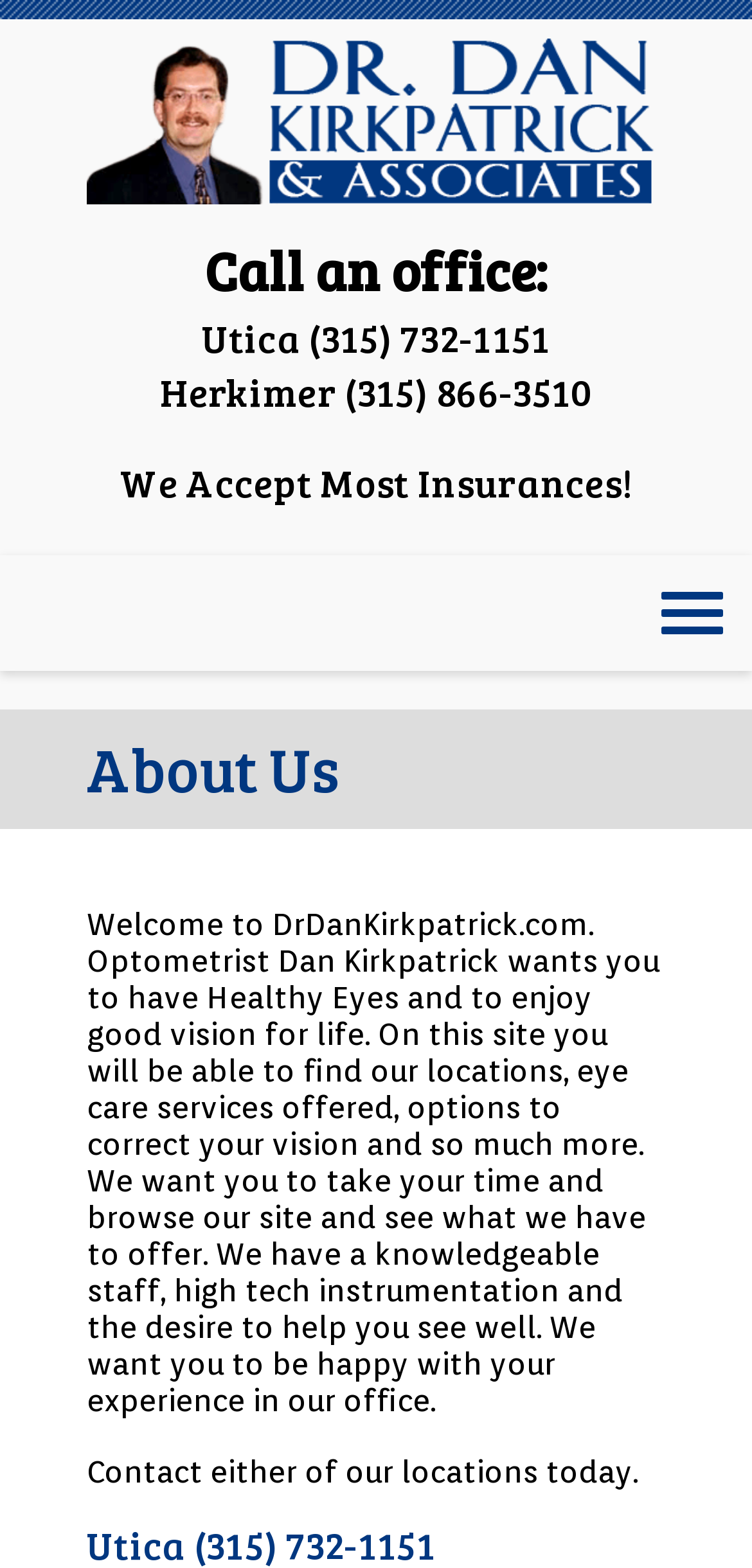Carefully examine the image and provide an in-depth answer to the question: How many office locations are listed?

I counted the number of phone numbers listed under 'Call an office:' which are Utica (315) 732-1151 and Herkimer (315) 866-3510, indicating two office locations.